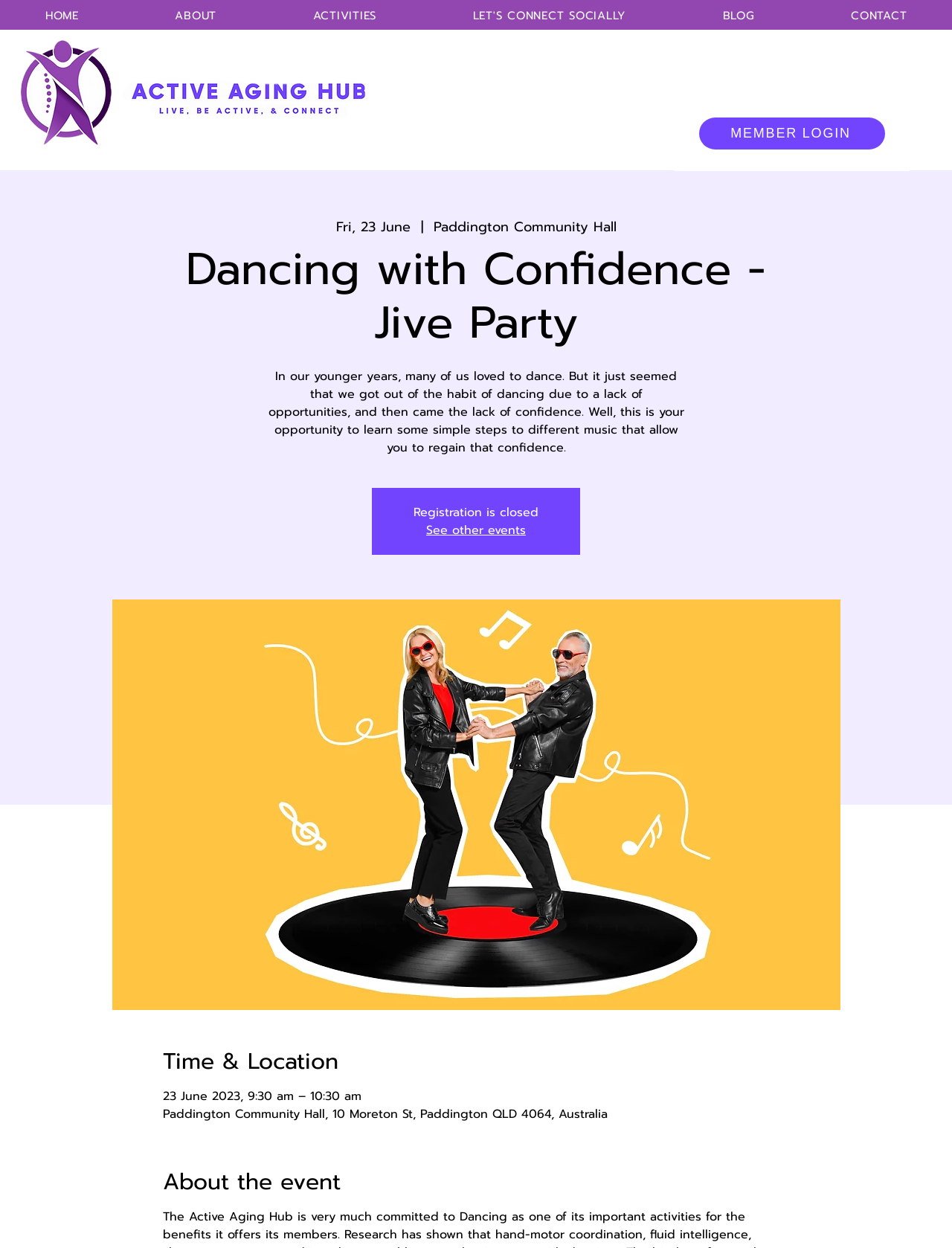Provide a comprehensive caption for the webpage.

The webpage is about an event called "Dancing with Confidence - Jive Party" hosted by Active Aging Hub. At the top of the page, there is a navigation menu with links to "HOME", "ABOUT", "ACTIVITIES", "LET'S CONNECT SOCIALLY", "BLOG", and "CONTACT". To the left of the navigation menu, there is a horizontal logo of Active Aging Hub.

Below the navigation menu, there is a section with a heading "Dancing with Confidence - Jive Party" and a paragraph of text describing the event. The text explains that the event is an opportunity to learn simple dance steps and regain confidence. 

To the right of the event description, there is a section with a heading "Time & Location" that provides the date, time, and address of the event. Below this section, there is another heading "About the event" but no corresponding text.

There is also a large image on the page, likely a promotional image for the event, which takes up most of the bottom half of the page. Above the image, there is a link to "See other events" and a notice that "Registration is closed". 

At the top right corner of the page, there is a link to "MEMBER LOGIN" and a section displaying the current date.